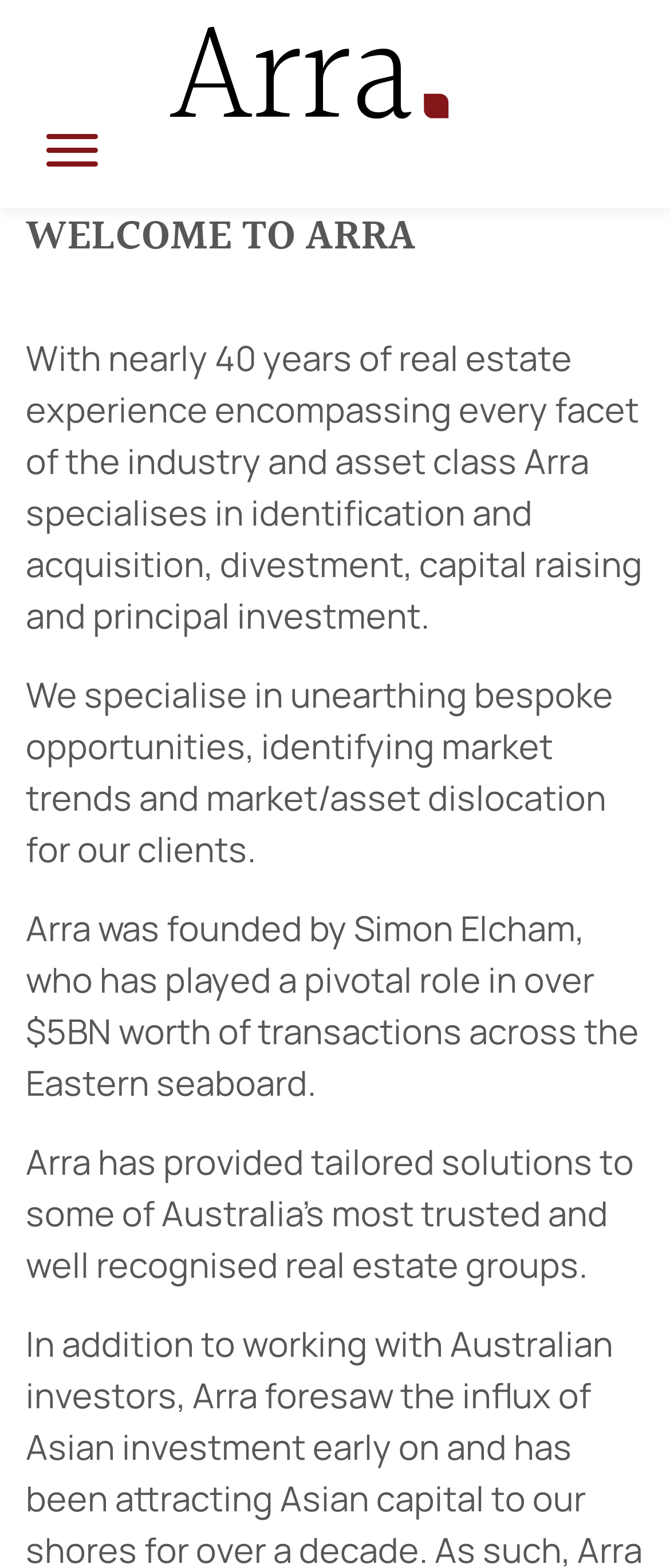Describe every aspect of the webpage comprehensively.

The webpage is about Arra, a real estate company. At the top left of the page, there is a link and an image, both labeled as "Arra", which likely serve as a logo. Next to the logo, there is a button. Below the logo and button, there is a heading that reads "WELCOME TO ARRA" in a prominent font.

Below the heading, there are four paragraphs of text. The first paragraph describes Arra's experience and expertise in the real estate industry, spanning nearly 40 years. The second paragraph explains that the company specializes in finding unique opportunities and identifying market trends for its clients. The third paragraph introduces the founder, Simon Elcham, who has been involved in over $5 billion worth of transactions. The fourth paragraph mentions that Arra has provided customized solutions to well-known real estate groups in Australia.

Overall, the webpage appears to be an "About" page, providing an introduction to Arra and its capabilities in the real estate industry.